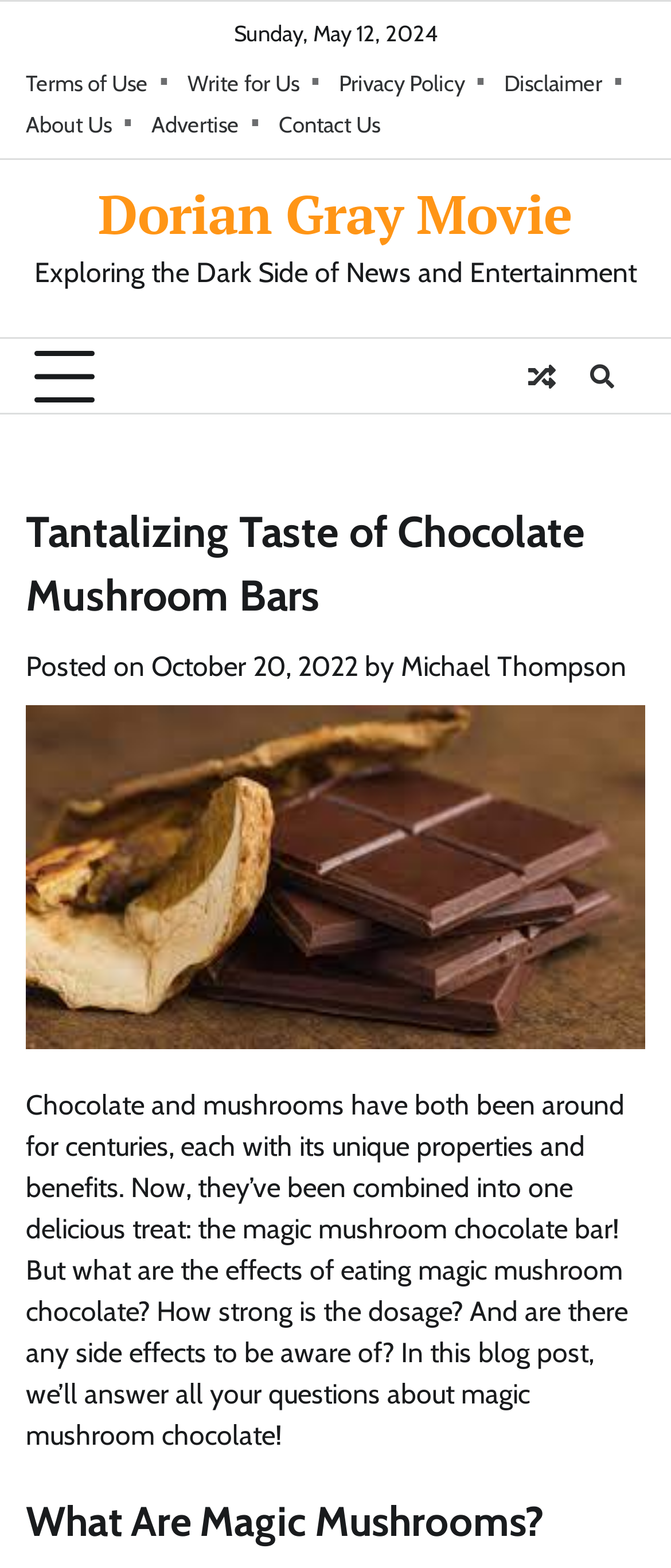Identify the bounding box coordinates of the element that should be clicked to fulfill this task: "Click on Terms of Use". The coordinates should be provided as four float numbers between 0 and 1, i.e., [left, top, right, bottom].

[0.038, 0.043, 0.254, 0.064]